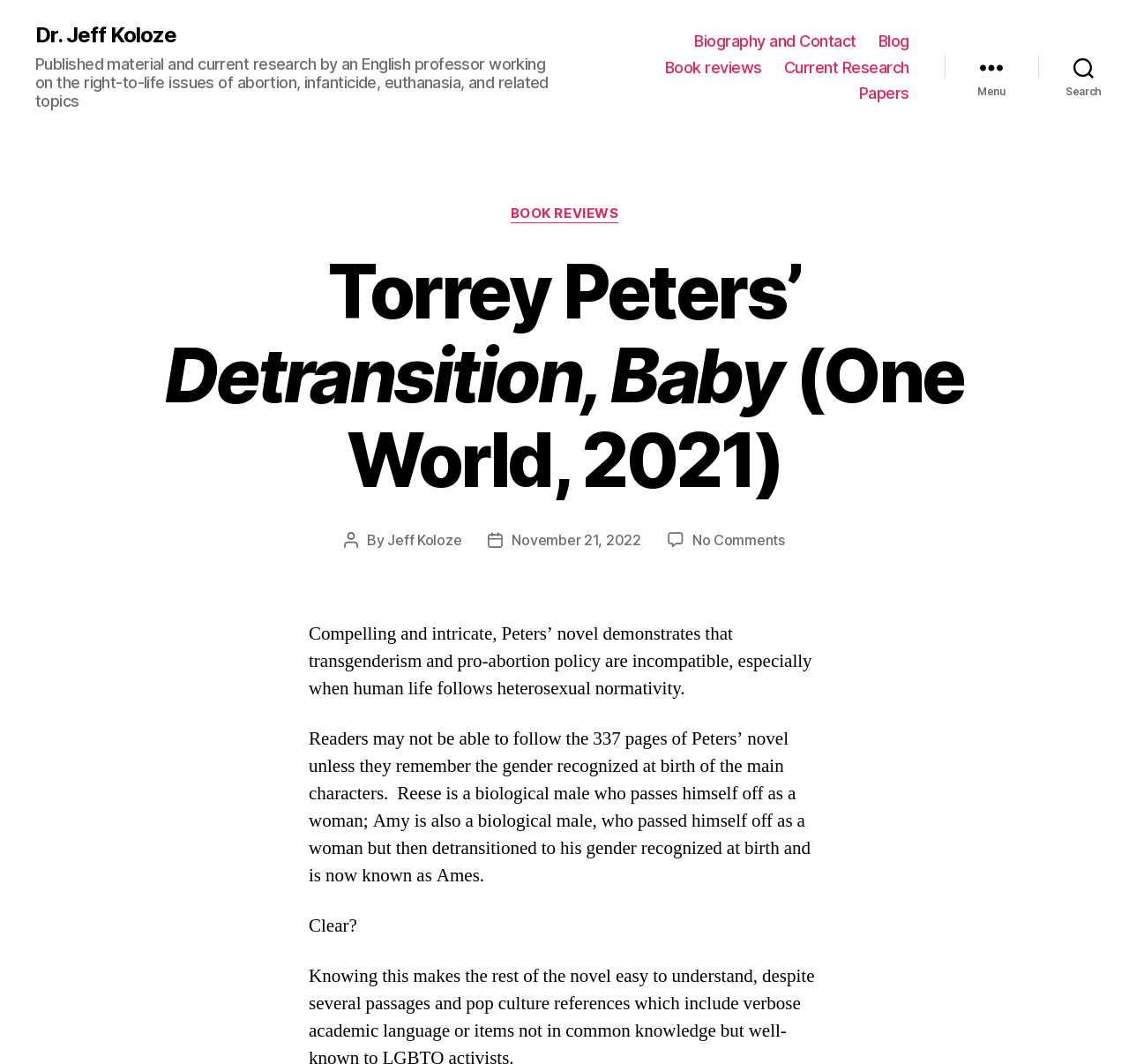What is the name of the book being reviewed?
Could you please answer the question thoroughly and with as much detail as possible?

The question asks for the name of the book being reviewed. By looking at the webpage, we can see that the main heading is 'Torrey Peters’ Detransition, Baby (One World, 2021)'. Therefore, the answer is 'Detransition, Baby'.